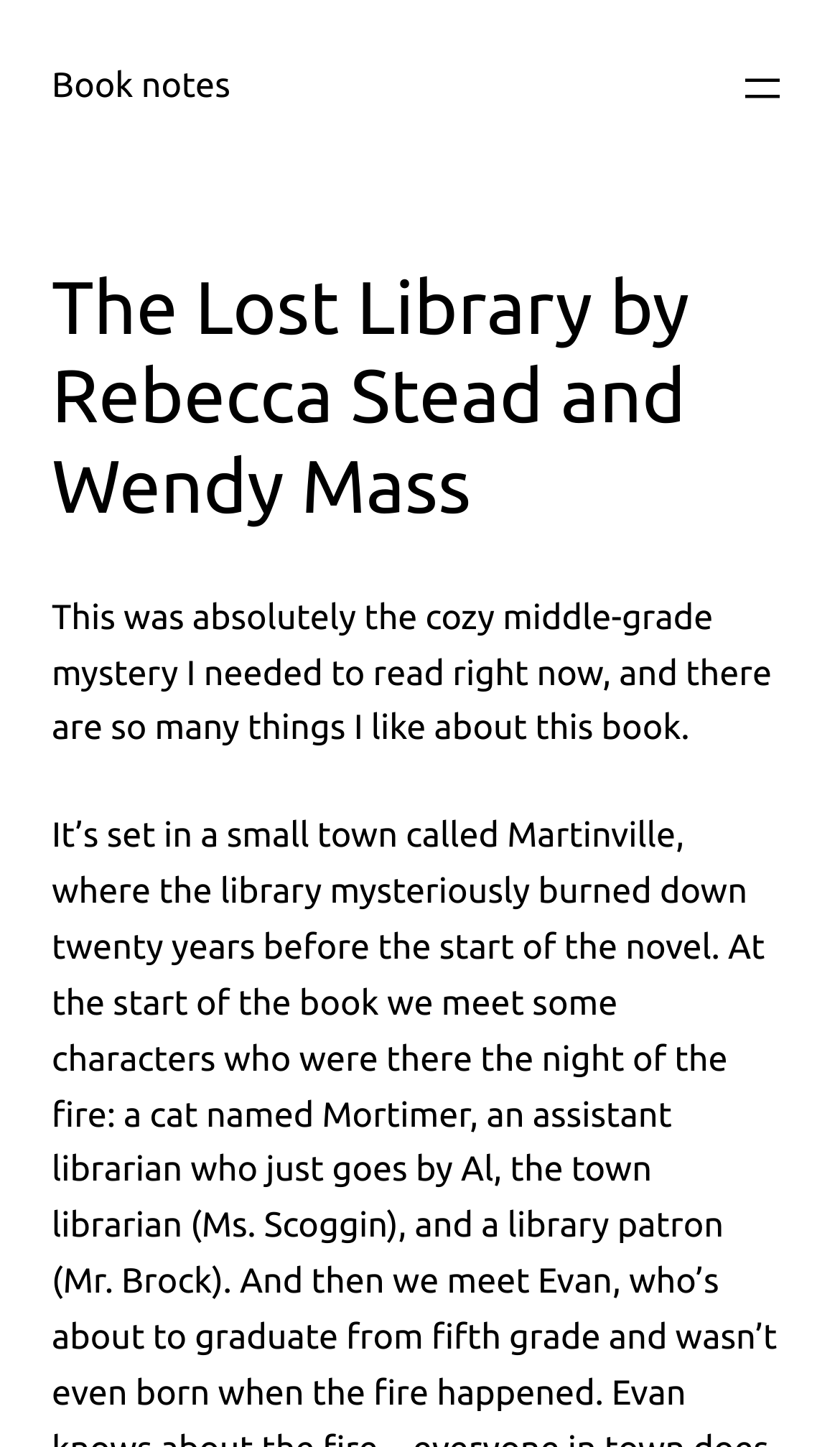Provide the bounding box coordinates of the HTML element this sentence describes: "Candidate Resources". The bounding box coordinates consist of four float numbers between 0 and 1, i.e., [left, top, right, bottom].

None